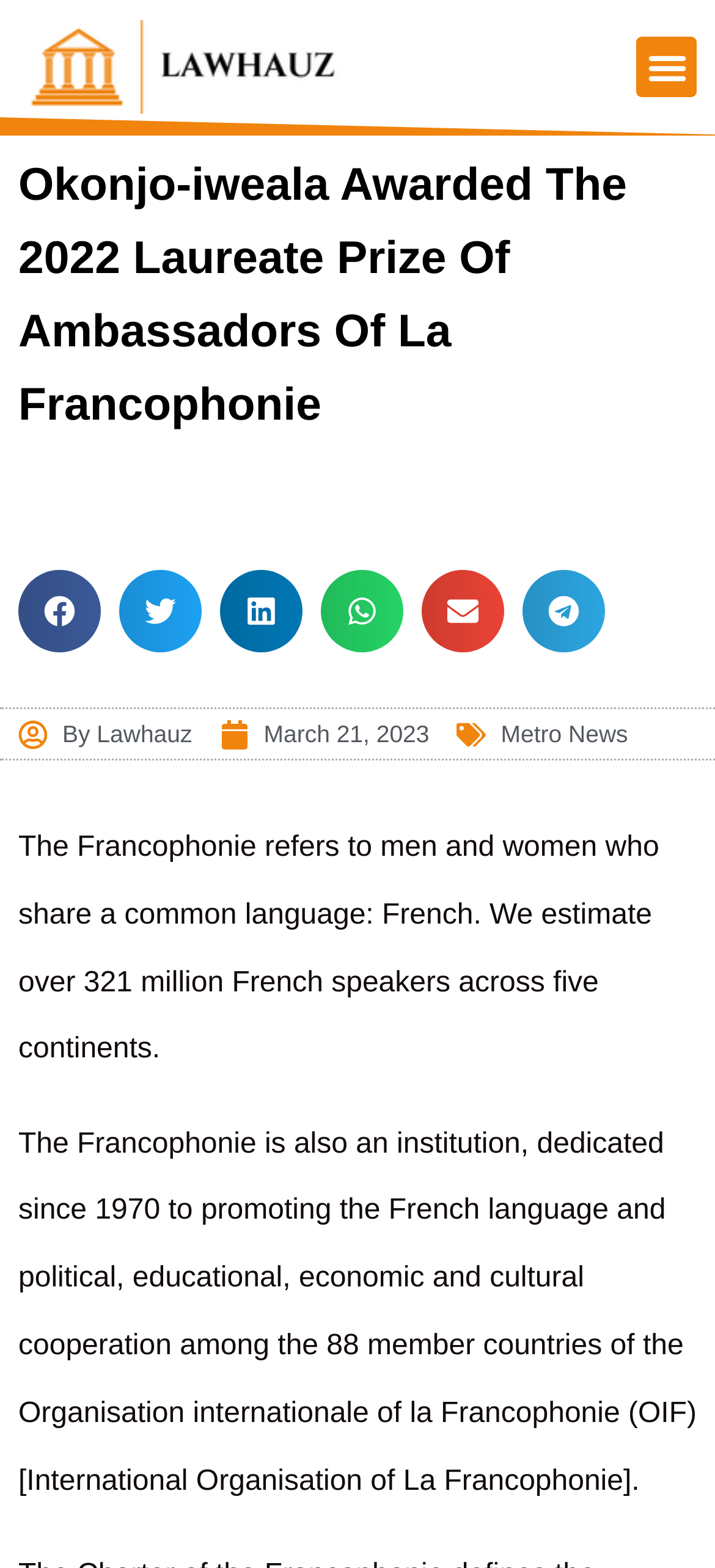What is the date of the article?
Analyze the image and provide a thorough answer to the question.

The question is asking about the date of the article, which can be found in the link element 'March 21, 2023'. The answer is 'March 21, 2023'.